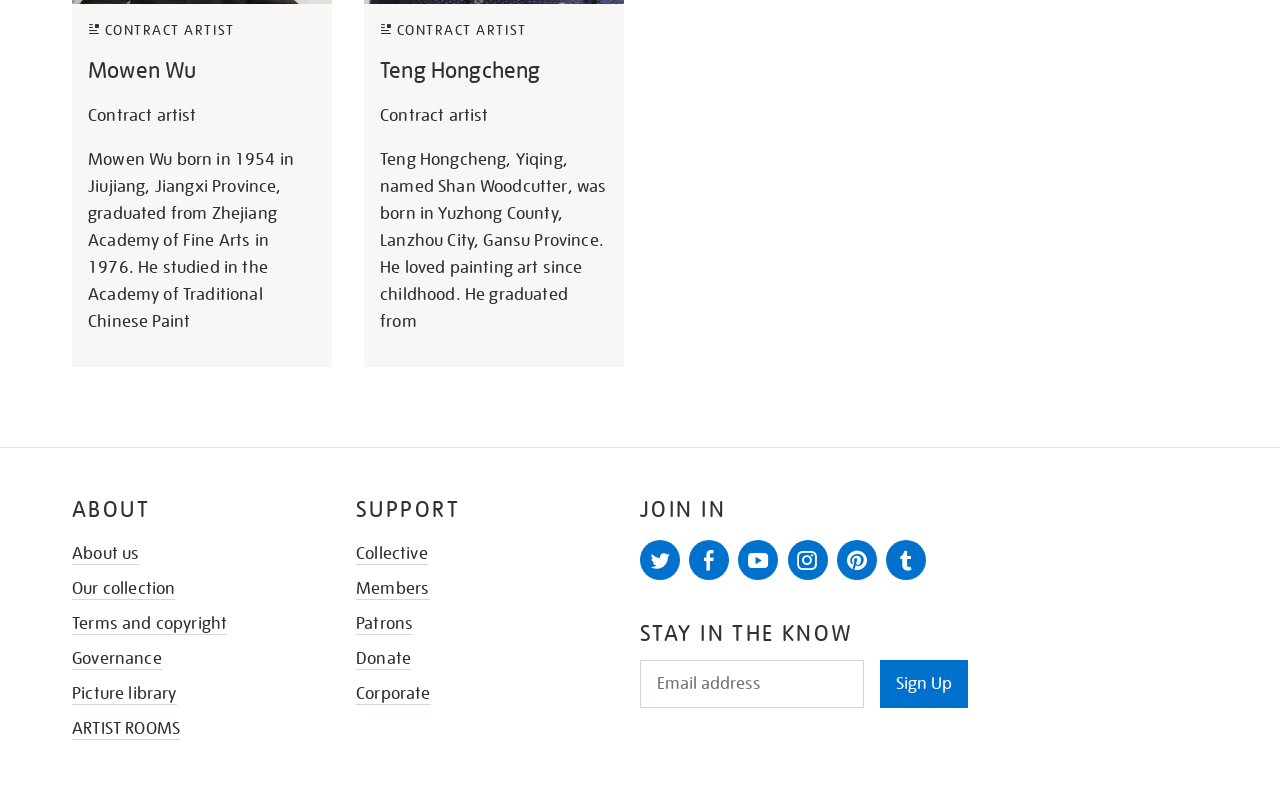Determine the bounding box coordinates of the target area to click to execute the following instruction: "Visit Home page."

None